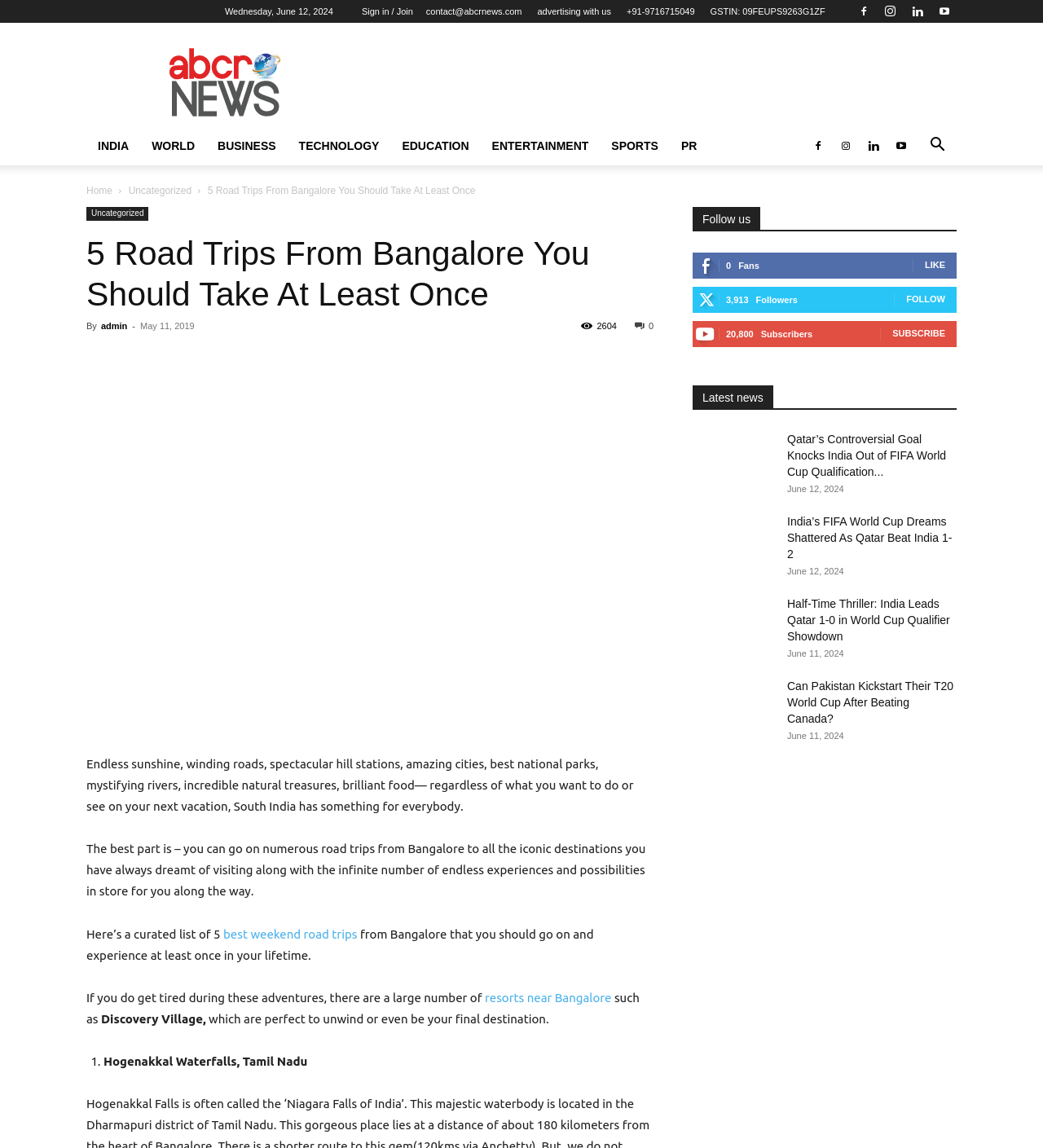Locate the bounding box coordinates of the area that needs to be clicked to fulfill the following instruction: "Contact us". The coordinates should be in the format of four float numbers between 0 and 1, namely [left, top, right, bottom].

[0.408, 0.006, 0.5, 0.014]